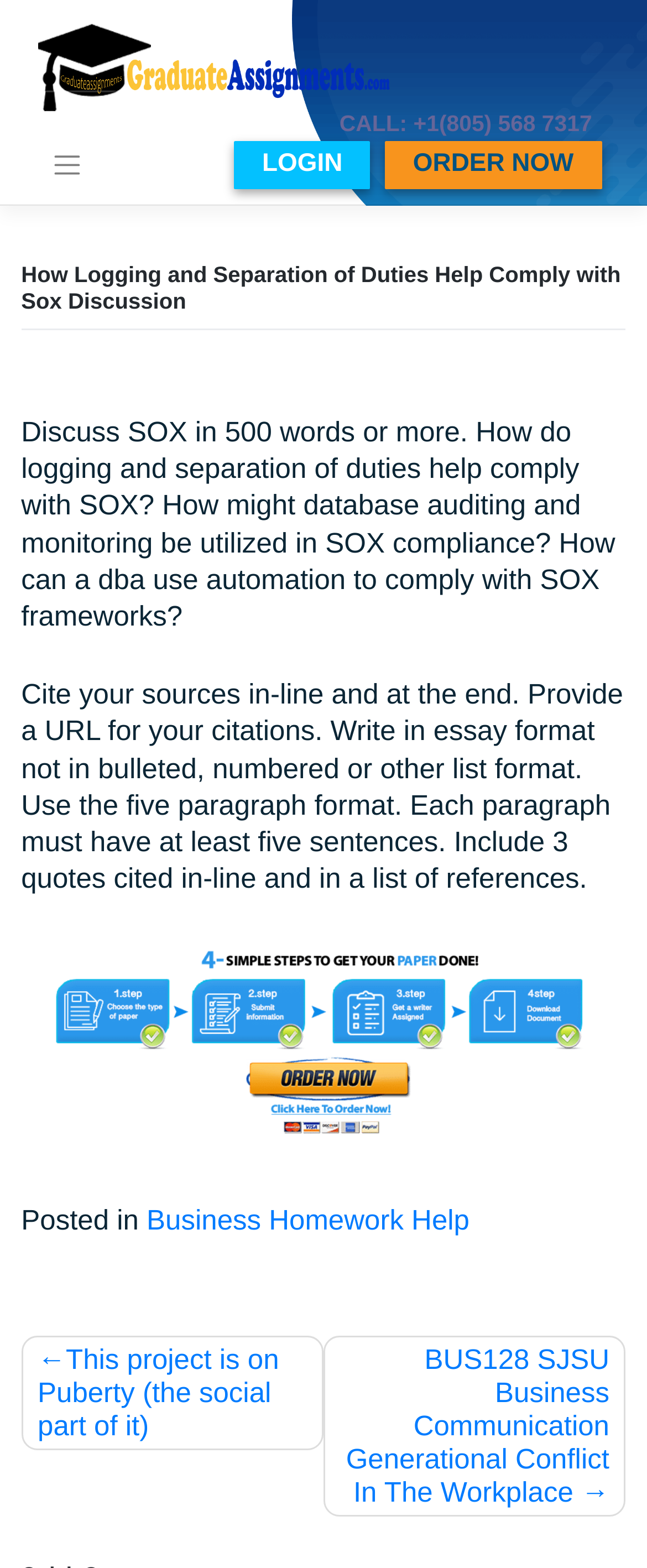Please determine the bounding box of the UI element that matches this description: Business Homework Help. The coordinates should be given as (top-left x, top-left y, bottom-right x, bottom-right y), with all values between 0 and 1.

[0.267, 0.903, 0.854, 0.927]